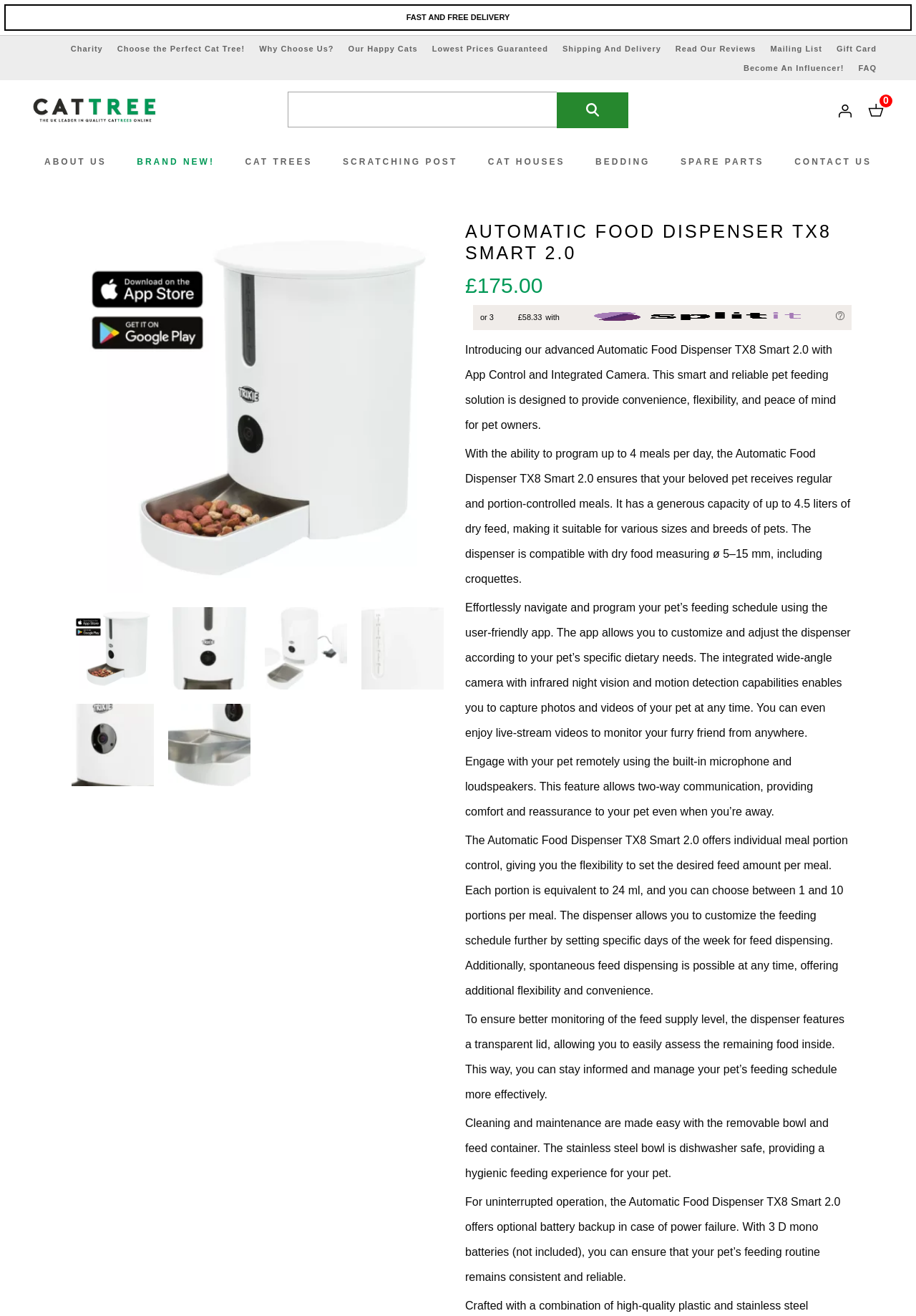Using the webpage screenshot, find the UI element described by Brand New!. Provide the bounding box coordinates in the format (top-left x, top-left y, bottom-right x, bottom-right y), ensuring all values are floating point numbers between 0 and 1.

[0.136, 0.111, 0.248, 0.135]